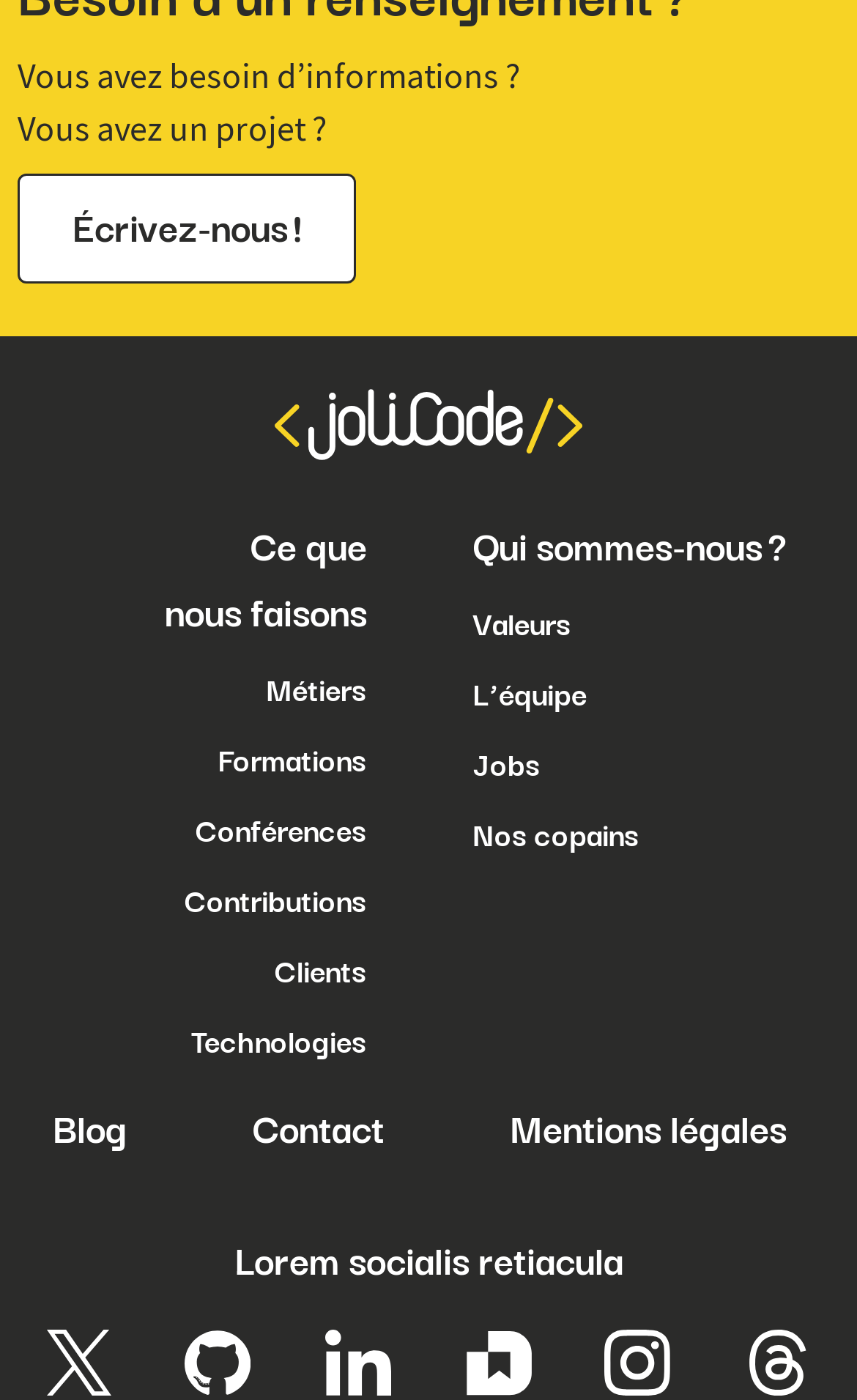Find and indicate the bounding box coordinates of the region you should select to follow the given instruction: "Check 'Qui sommes-nous?'".

[0.551, 0.367, 0.918, 0.414]